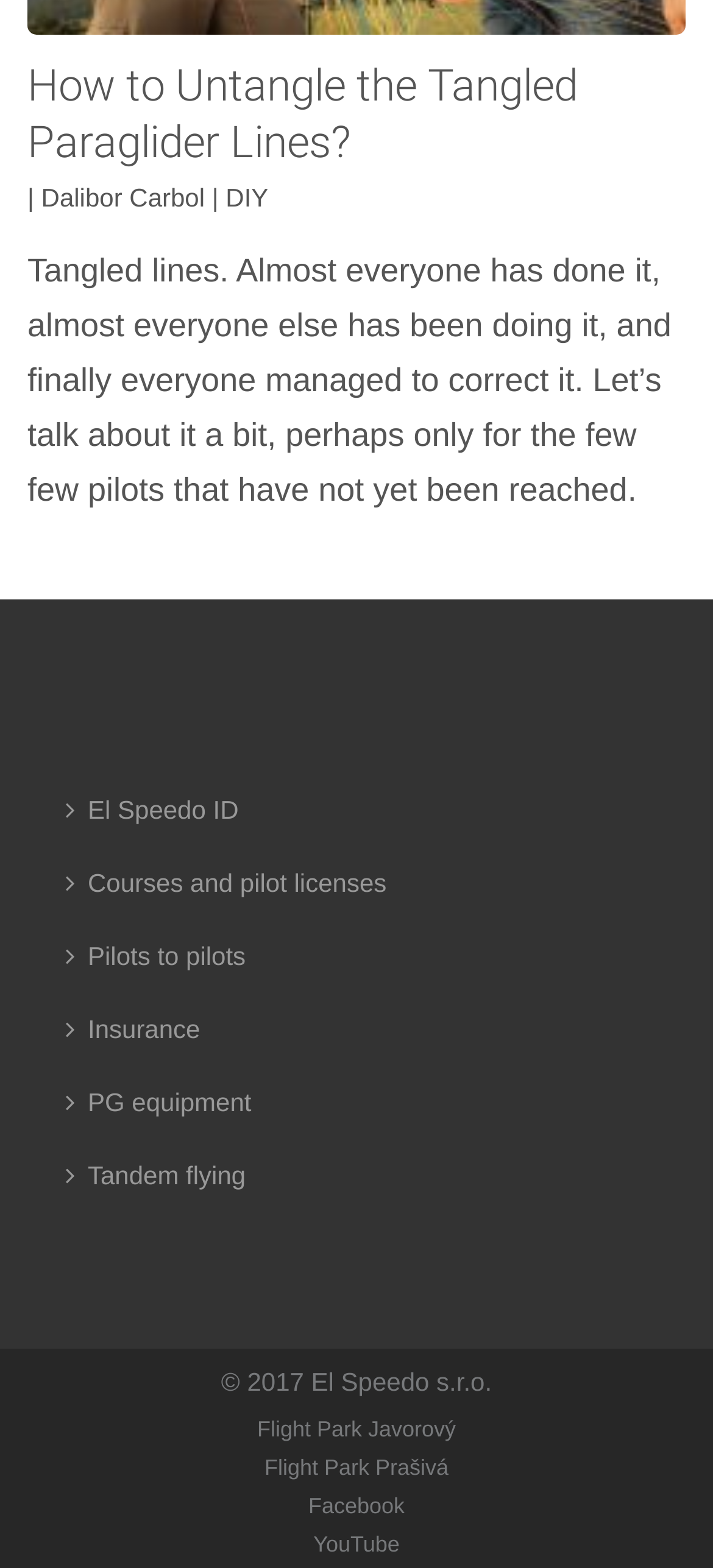From the screenshot, find the bounding box of the UI element matching this description: "Insurance". Supply the bounding box coordinates in the form [left, top, right, bottom], each a float between 0 and 1.

[0.079, 0.634, 0.921, 0.681]